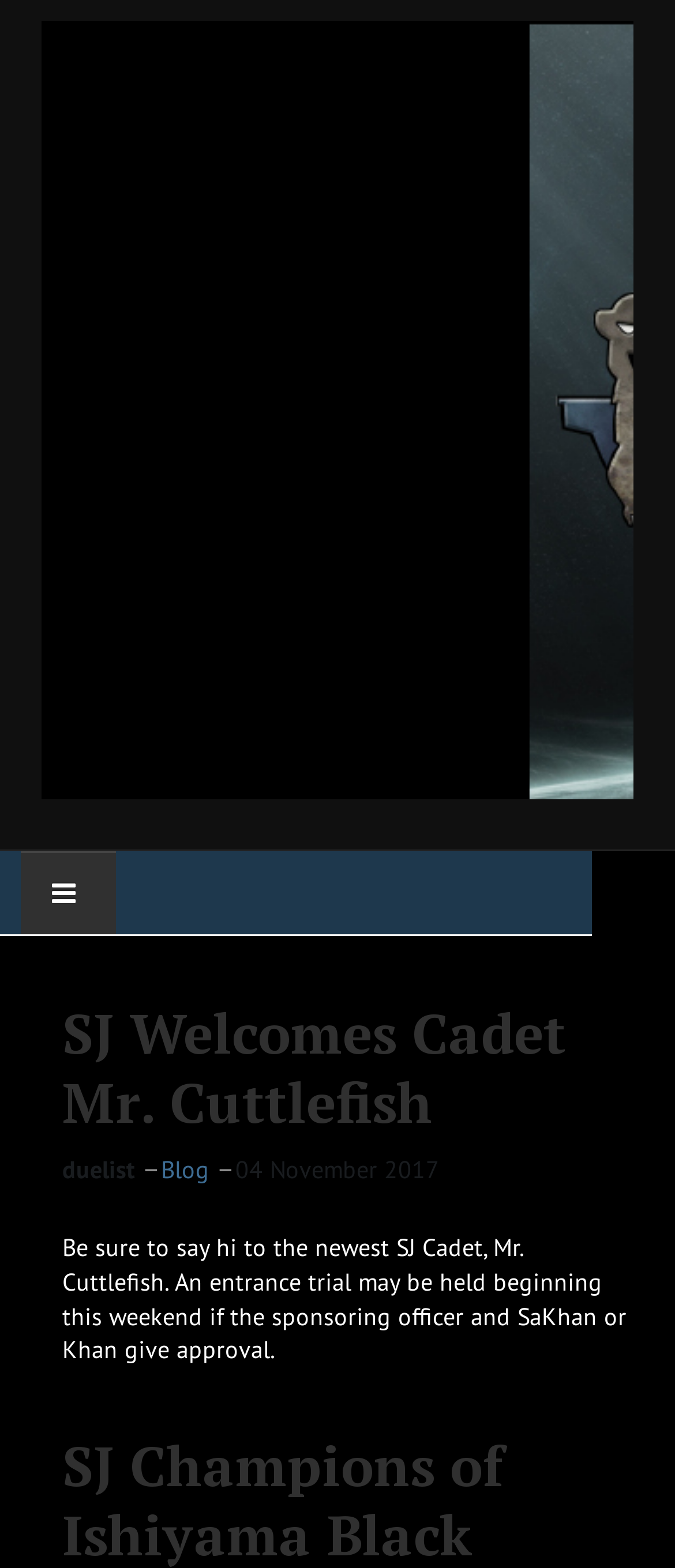Pinpoint the bounding box coordinates of the clickable area necessary to execute the following instruction: "Go to the EVENTS page". The coordinates should be given as four float numbers between 0 and 1, namely [left, top, right, bottom].

[0.092, 0.764, 0.779, 0.817]